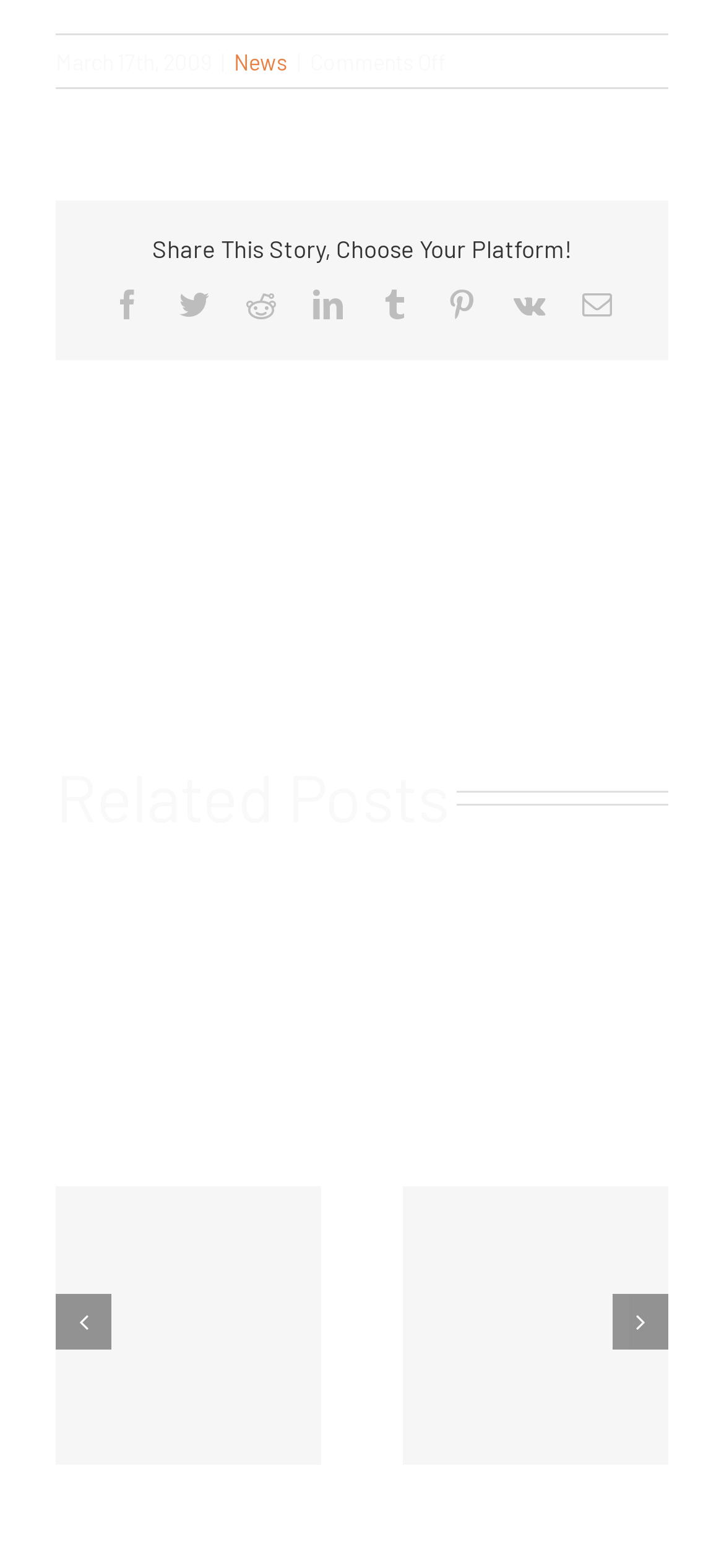What is the date of the article?
Using the visual information from the image, give a one-word or short-phrase answer.

March 17th, 2009